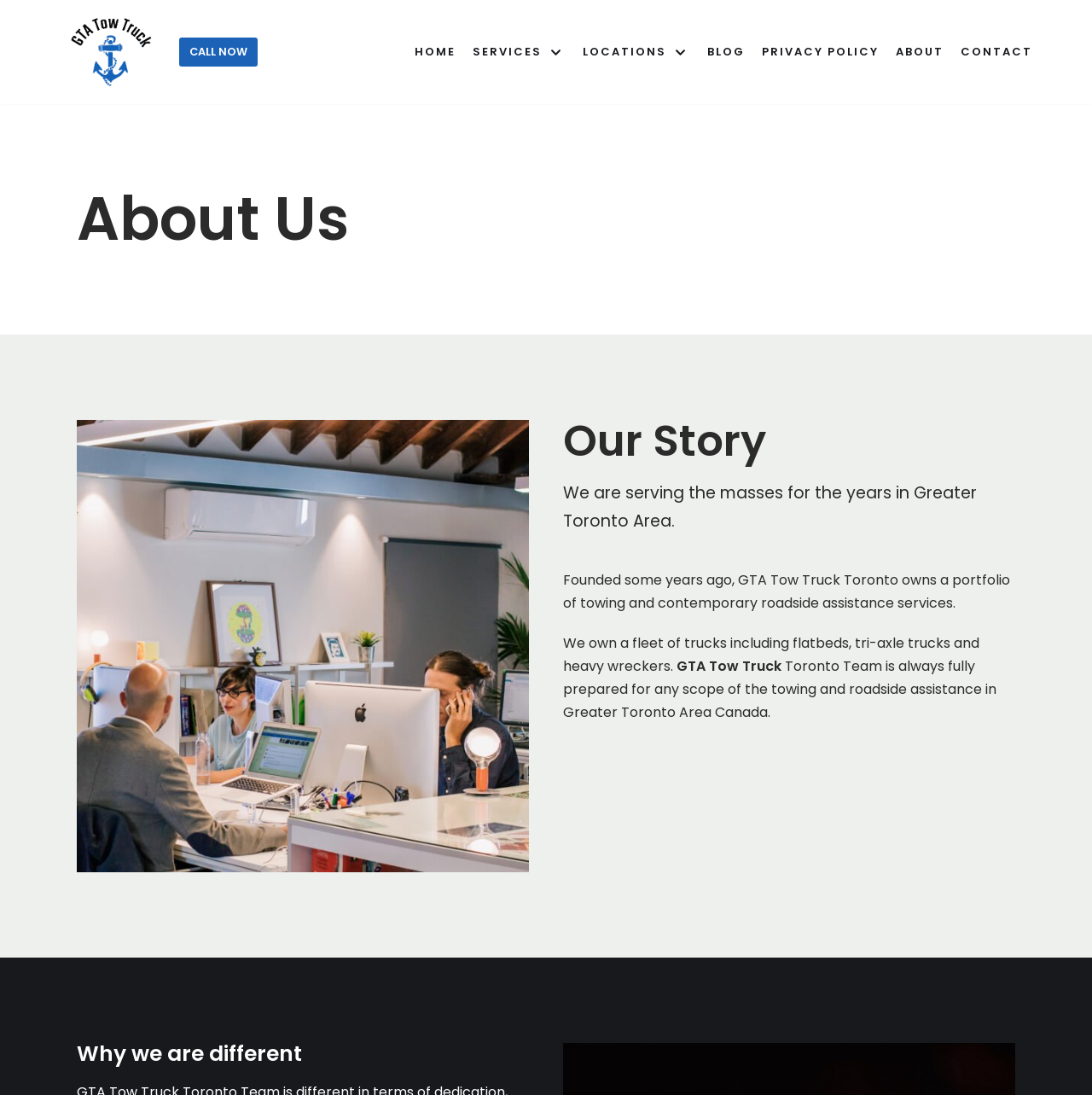Please identify the bounding box coordinates of the element I should click to complete this instruction: 'See price on Amazon'. The coordinates should be given as four float numbers between 0 and 1, like this: [left, top, right, bottom].

None